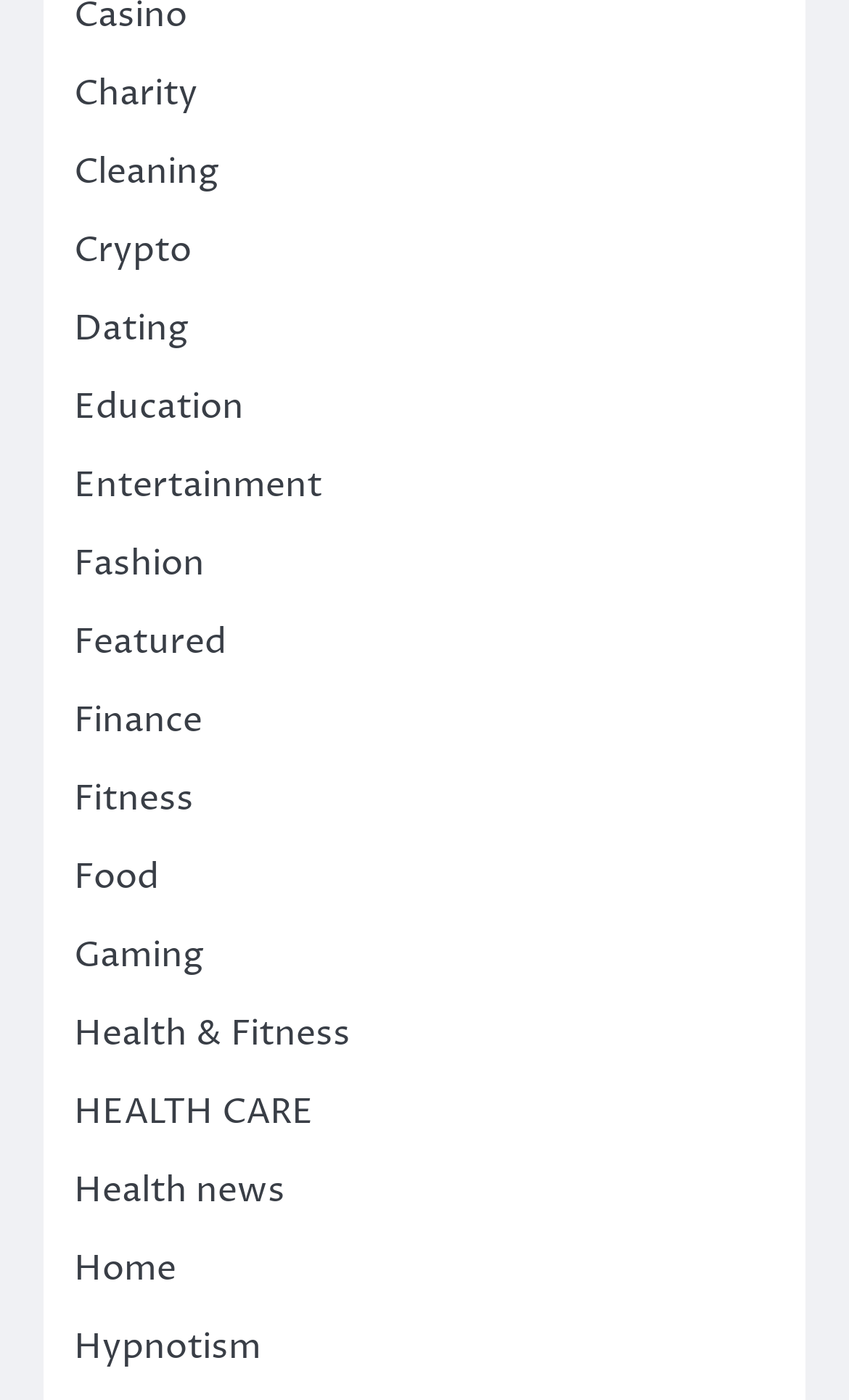Locate the bounding box coordinates of the element that needs to be clicked to carry out the instruction: "Go to the Home page". The coordinates should be given as four float numbers ranging from 0 to 1, i.e., [left, top, right, bottom].

[0.087, 0.889, 0.208, 0.923]